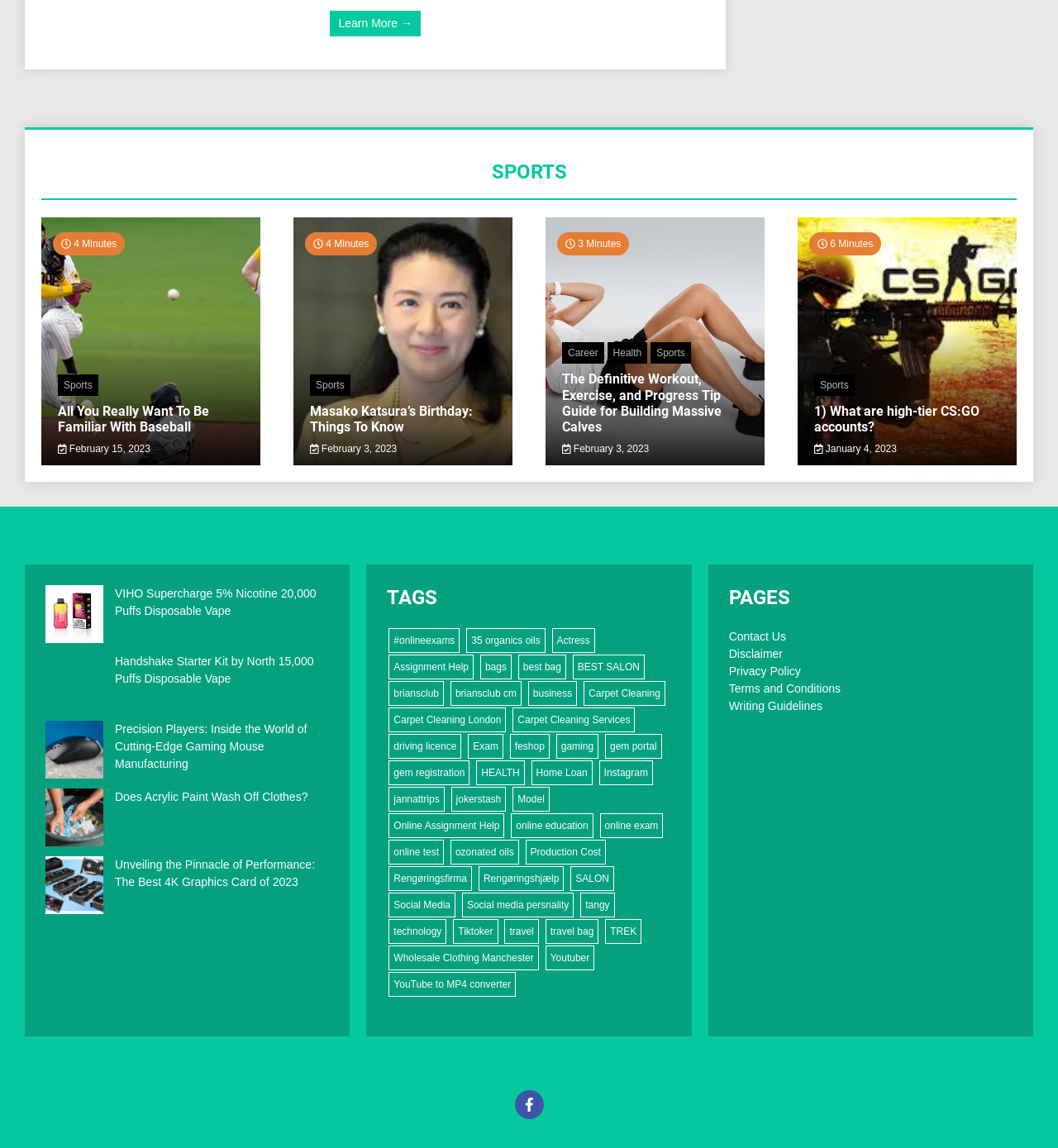Provide a short answer to the following question with just one word or phrase: How many minutes does the article 'The Definitive Workout, Exercise, and Progress Tip Guide for Building Massive Calves' take to read?

6 Minutes